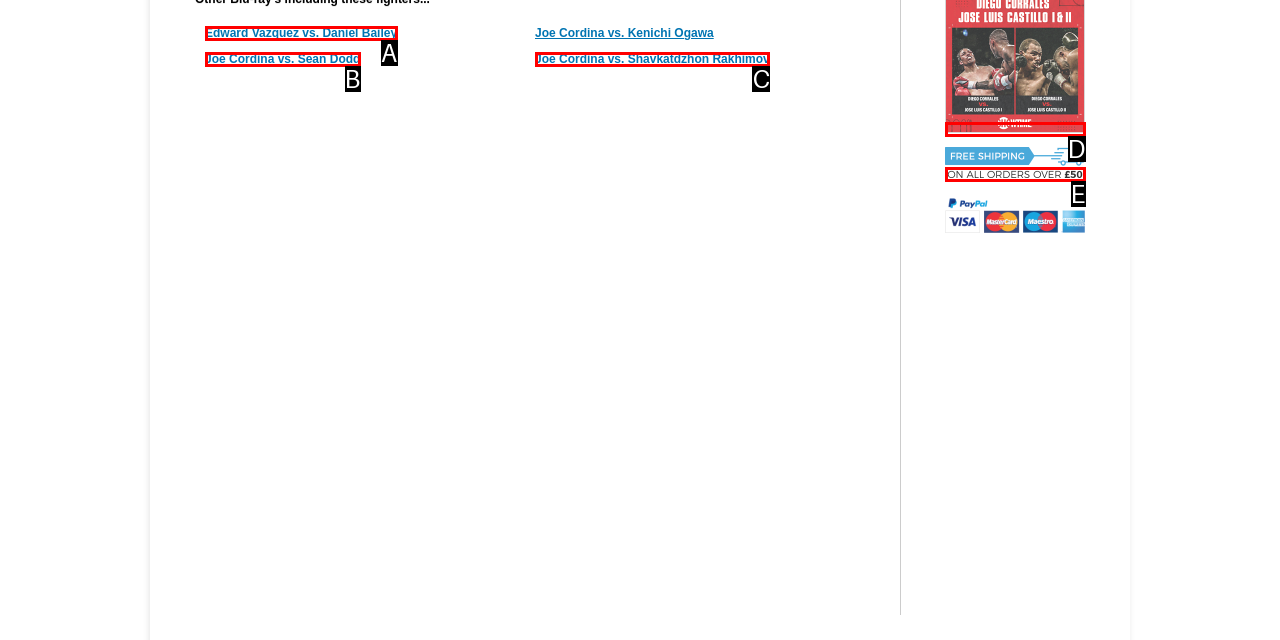Tell me which one HTML element best matches the description: parent_node: Bestsellers
Answer with the option's letter from the given choices directly.

E